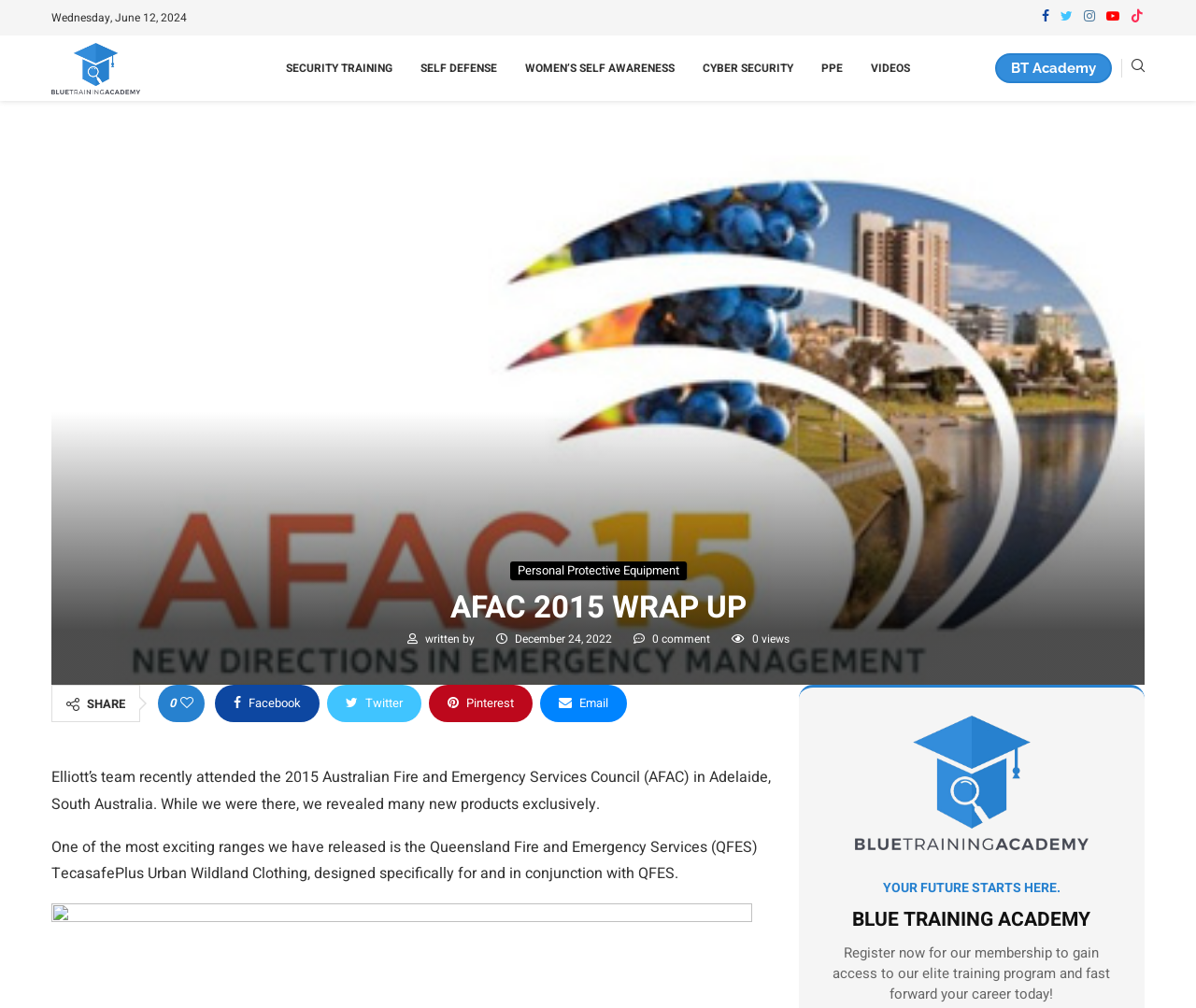How many social media links are at the top of the page?
Based on the image, respond with a single word or phrase.

5